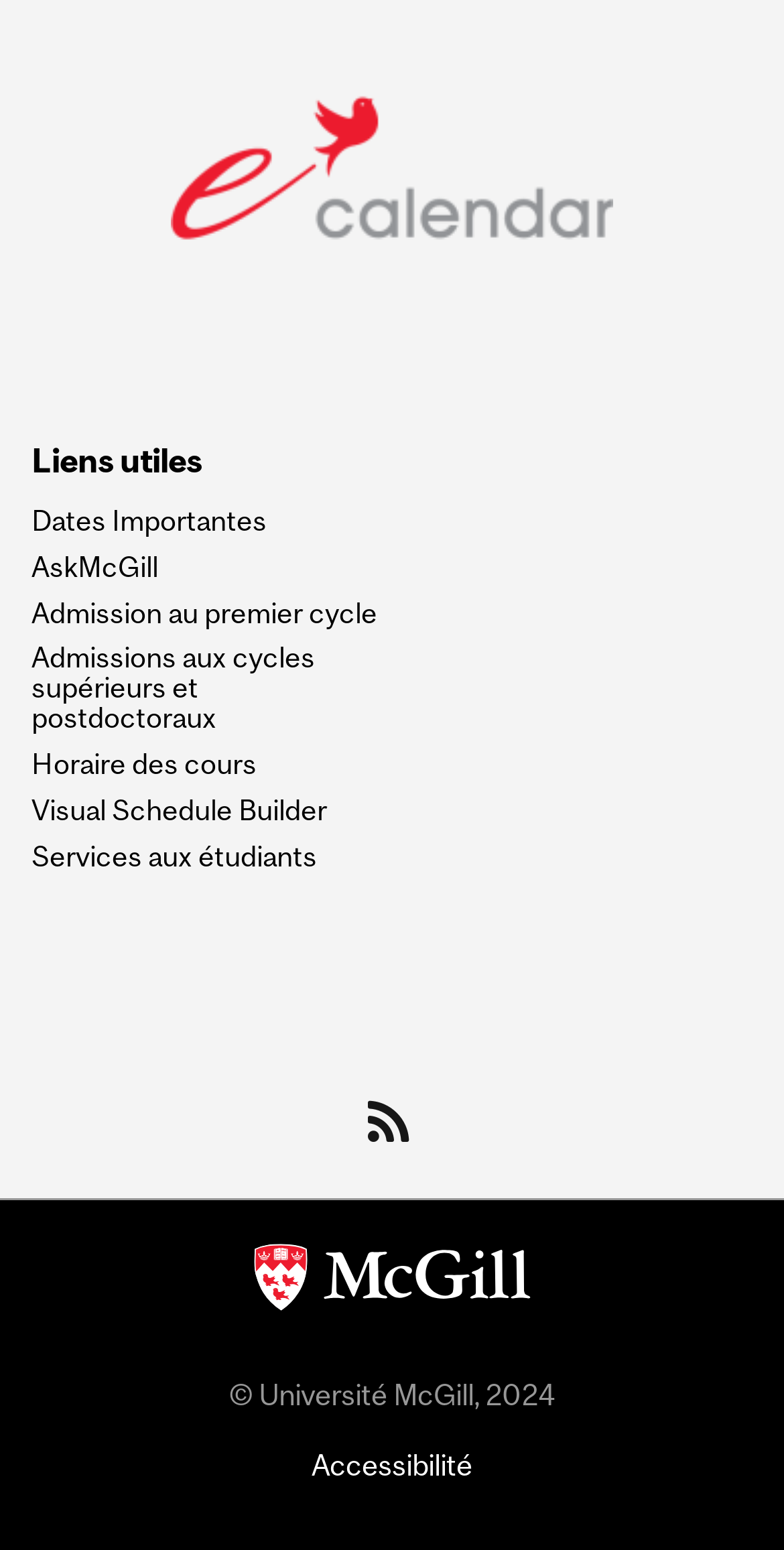Identify the bounding box of the UI element described as follows: "Horaire des cours". Provide the coordinates as four float numbers in the range of 0 to 1 [left, top, right, bottom].

[0.04, 0.484, 0.491, 0.503]